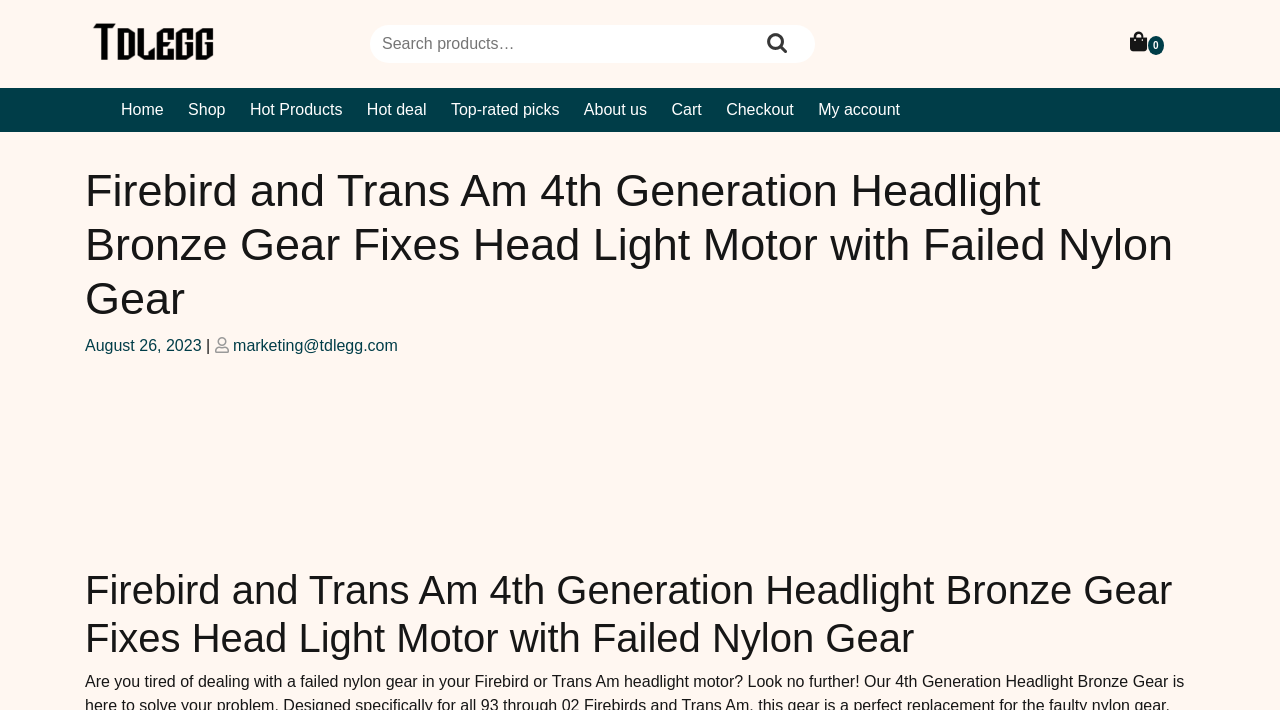When was the webpage posted?
Provide a concise answer using a single word or phrase based on the image.

August 26, 2023